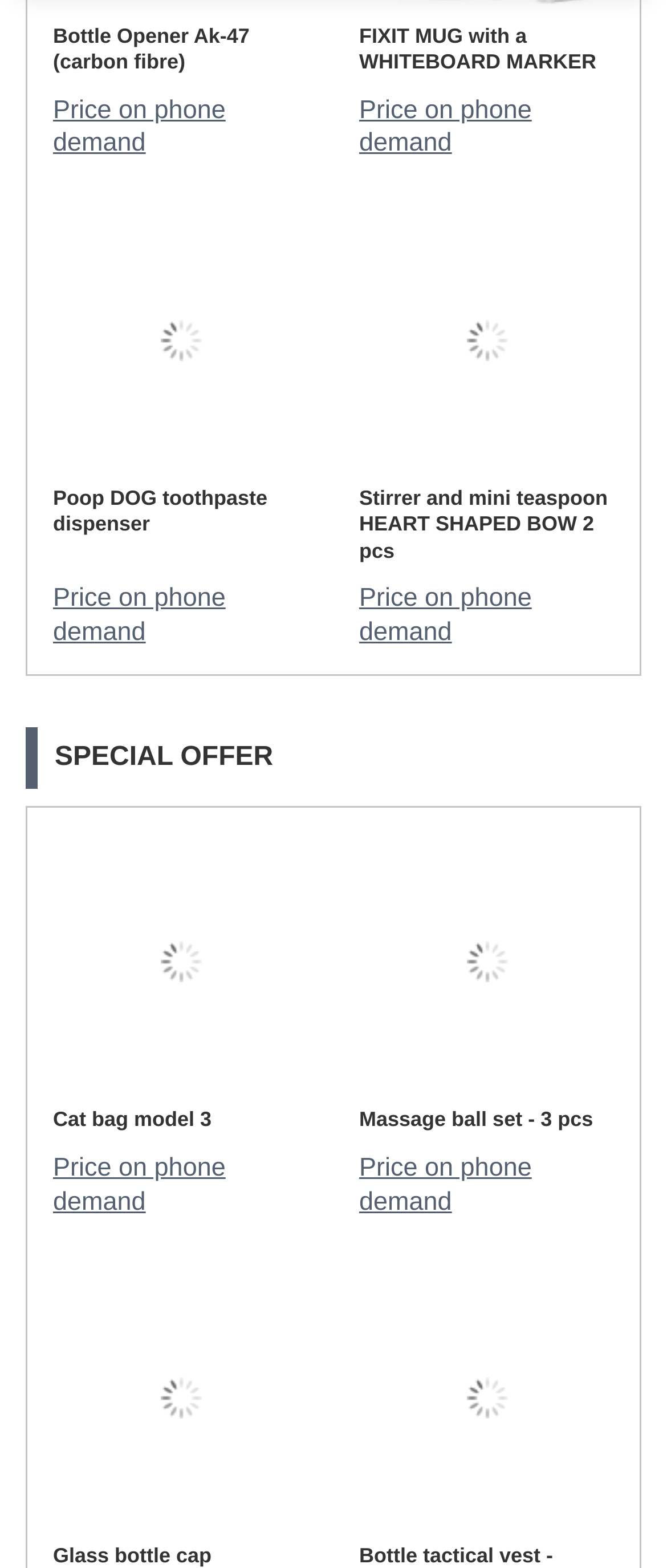Show the bounding box coordinates for the HTML element as described: "parent_node: Comment name="url" placeholder="Website"".

None